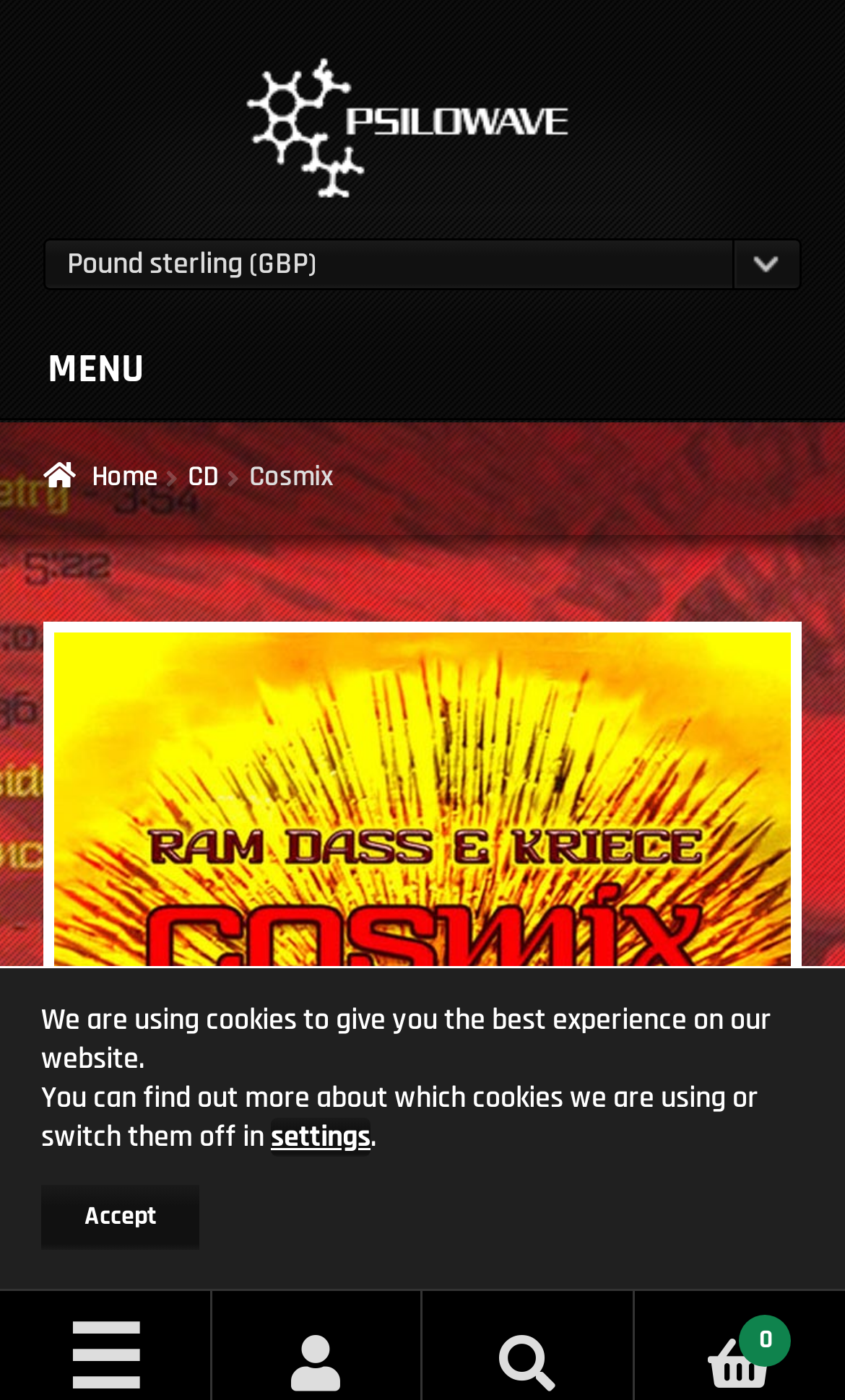What is the name of the record label?
Answer the question with just one word or phrase using the image.

Psilowave Records